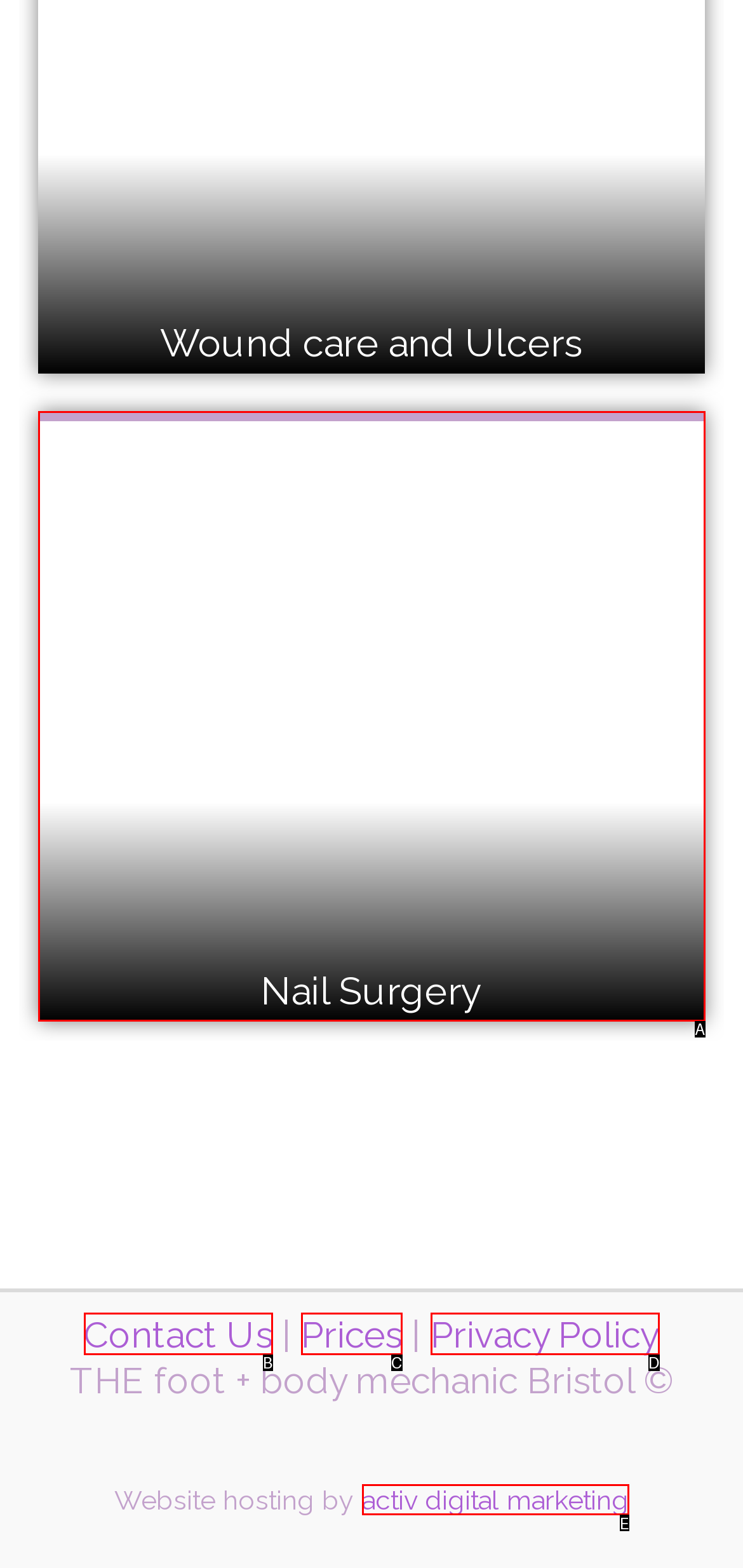What letter corresponds to the UI element described here: Nail Surgery
Reply with the letter from the options provided.

A